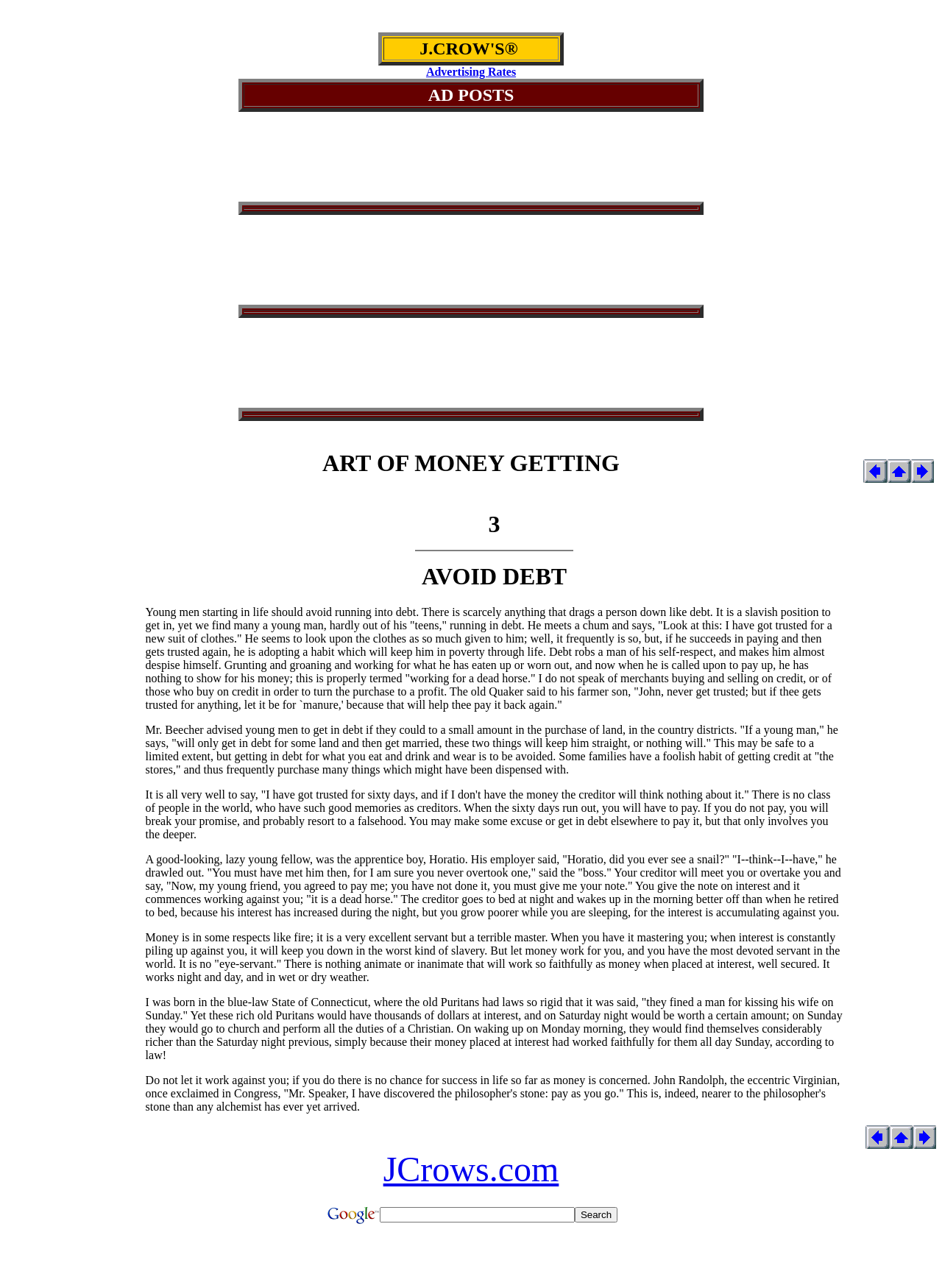Locate the bounding box coordinates of the element to click to perform the following action: 'Click on 'JCrows.com''. The coordinates should be given as four float values between 0 and 1, in the form of [left, top, right, bottom].

[0.407, 0.893, 0.593, 0.923]